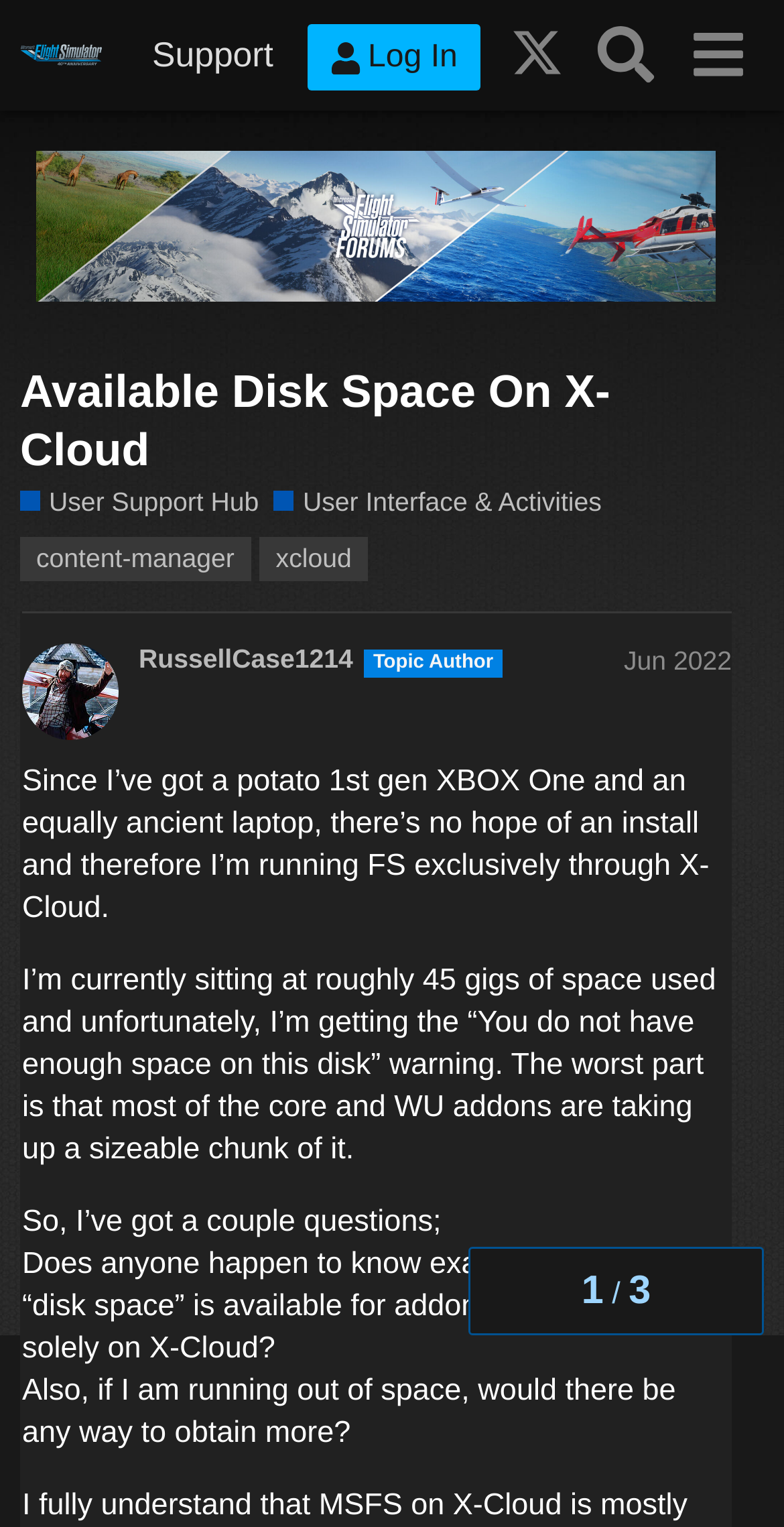Identify and provide the text content of the webpage's primary headline.

Available Disk Space On X-Cloud